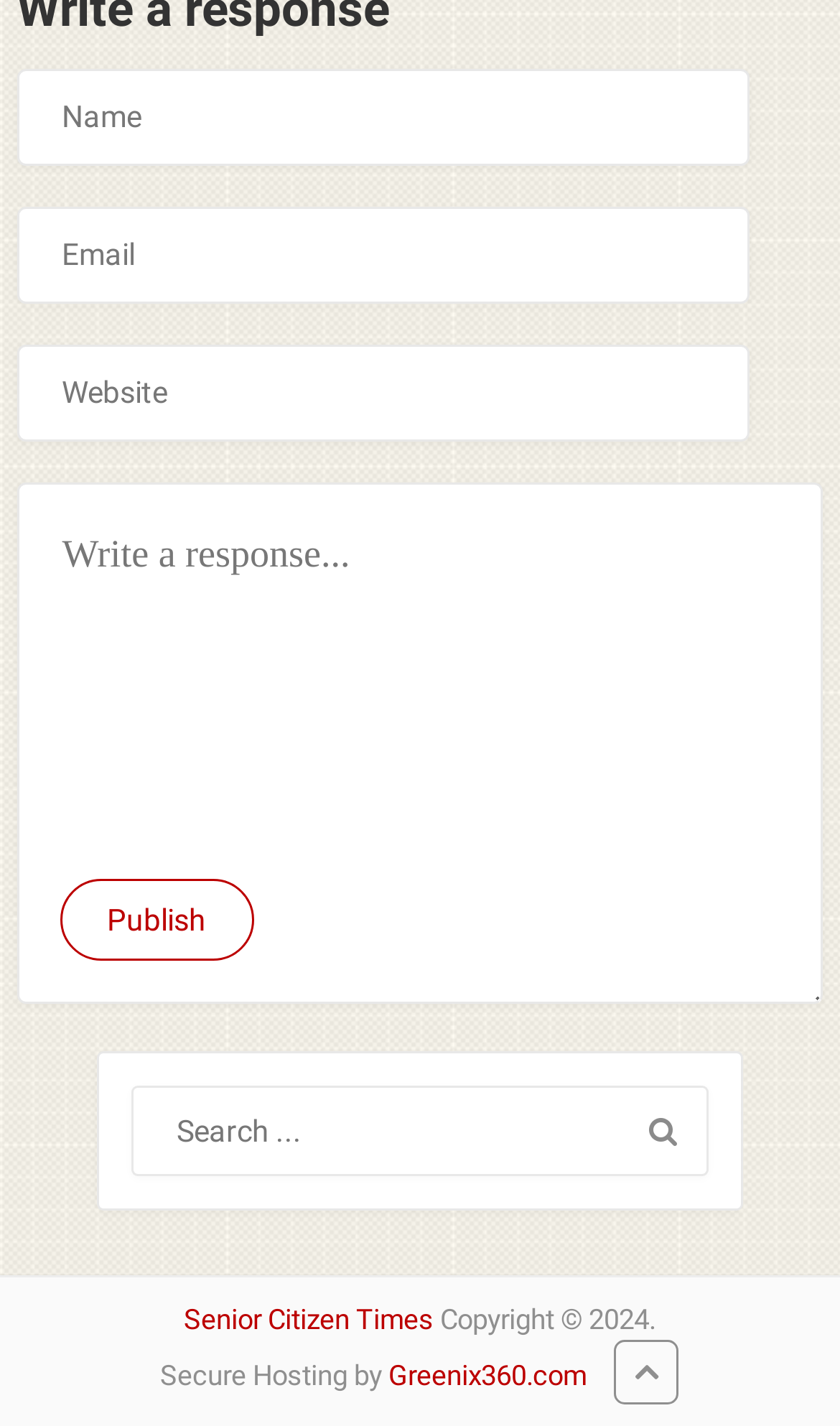Please find and report the bounding box coordinates of the element to click in order to perform the following action: "Enter your name". The coordinates should be expressed as four float numbers between 0 and 1, in the format [left, top, right, bottom].

[0.02, 0.048, 0.892, 0.116]